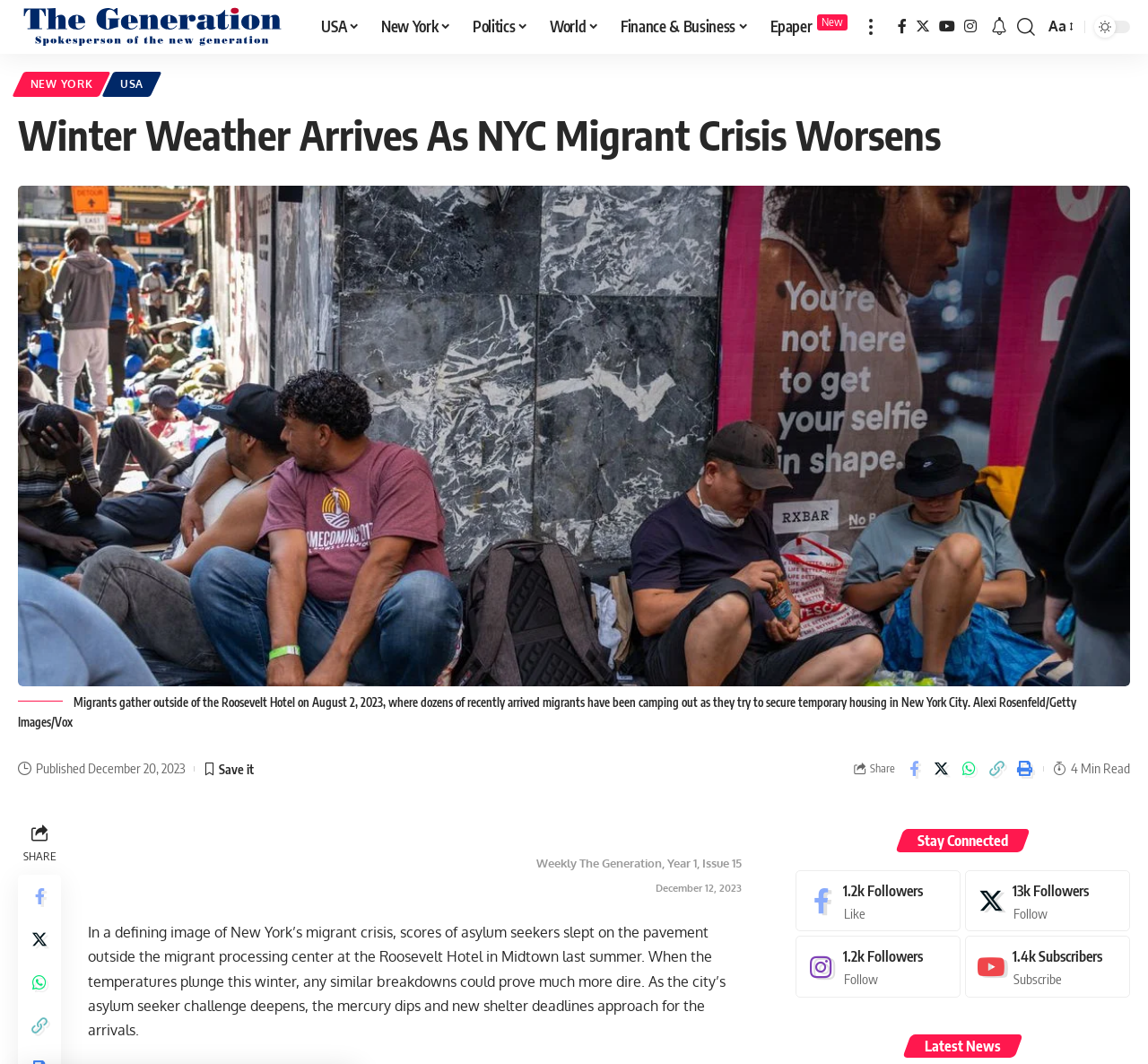Point out the bounding box coordinates of the section to click in order to follow this instruction: "Search".

[0.886, 0.0, 0.902, 0.051]